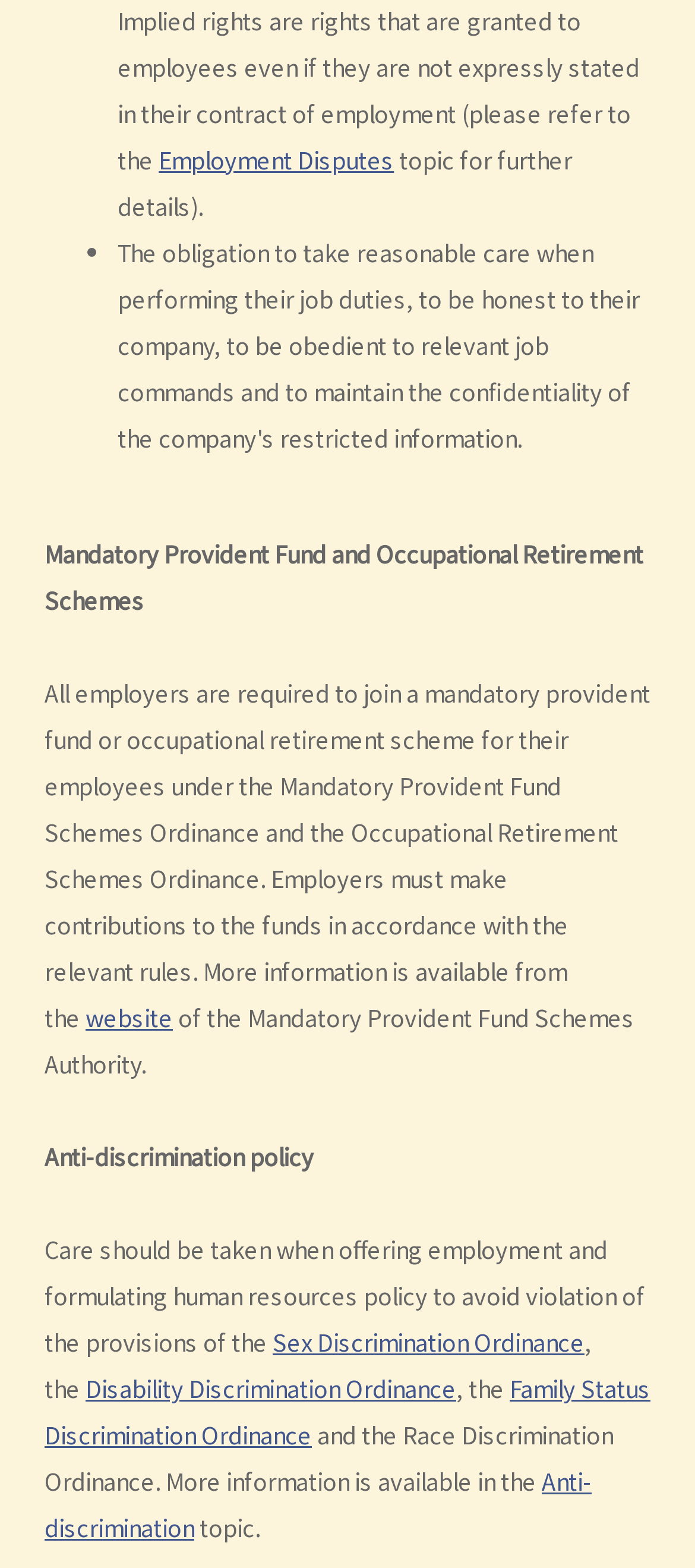Please examine the image and provide a detailed answer to the question: What is the purpose of the Mandatory Provident Fund Schemes Ordinance?

The purpose of the Mandatory Provident Fund Schemes Ordinance is to require all employers to join a mandatory provident fund or occupational retirement scheme for their employees, as stated in the text 'All employers are required to join a mandatory provident fund or occupational retirement scheme for their employees under the Mandatory Provident Fund Schemes Ordinance and the Occupational Retirement Schemes Ordinance.'